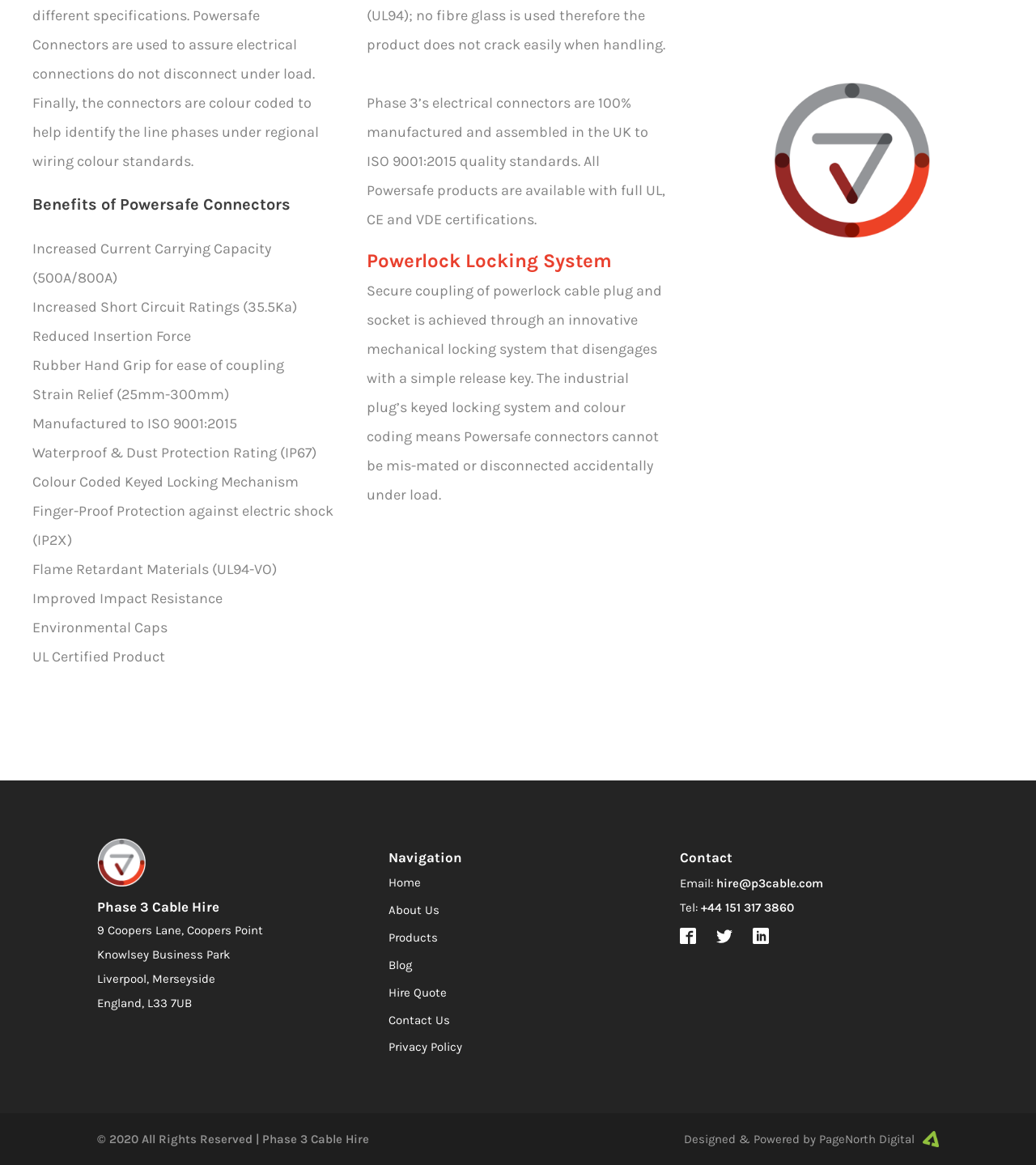Pinpoint the bounding box coordinates of the clickable element needed to complete the instruction: "Click the 'Phase 3 Cable Hire' link". The coordinates should be provided as four float numbers between 0 and 1: [left, top, right, bottom].

[0.094, 0.761, 0.212, 0.788]